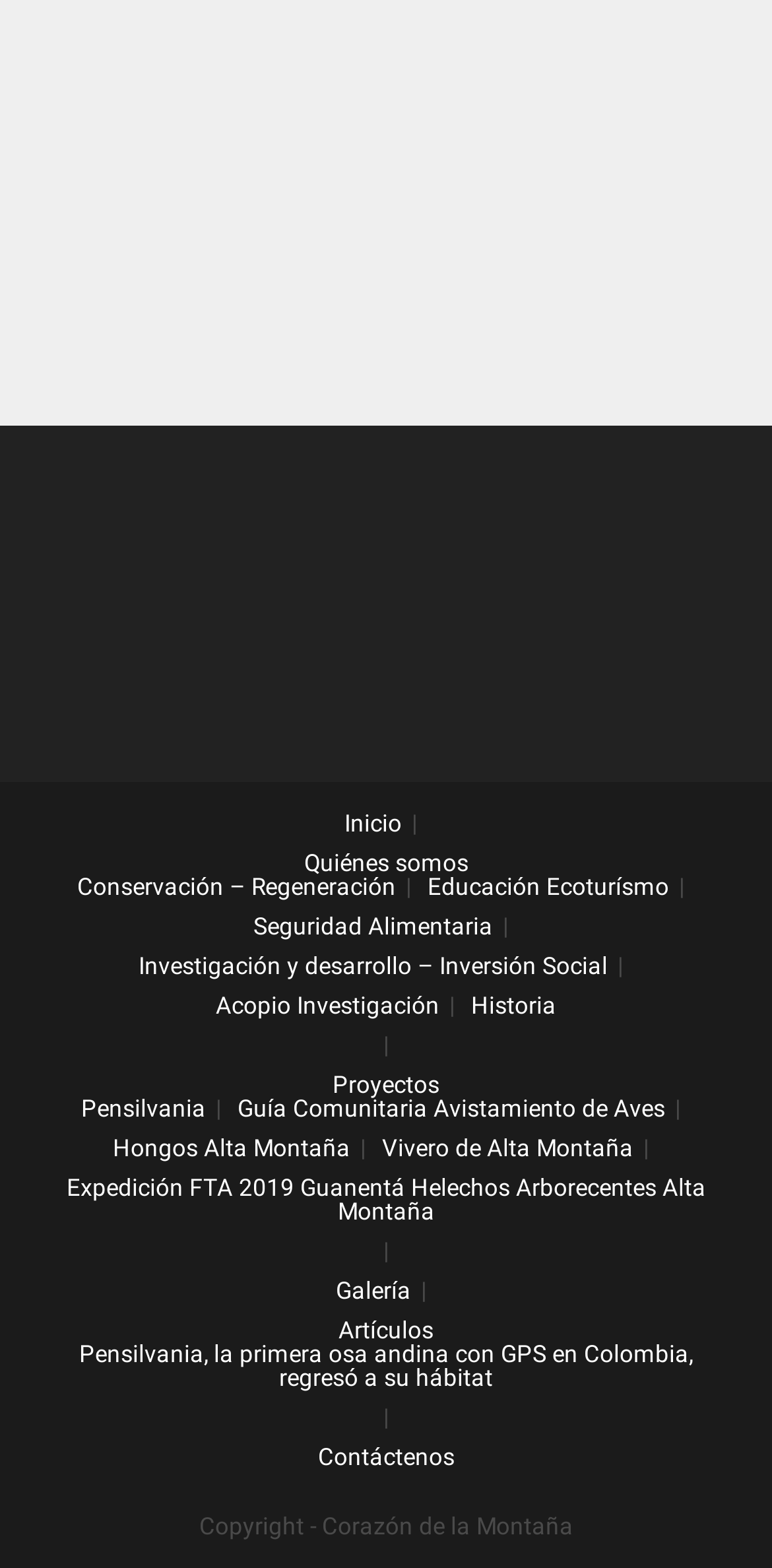Please identify the bounding box coordinates for the region that you need to click to follow this instruction: "read about Pensilvania, la primera osa andina con GPS en Colombia, regresó a su hábitat".

[0.103, 0.854, 0.897, 0.887]